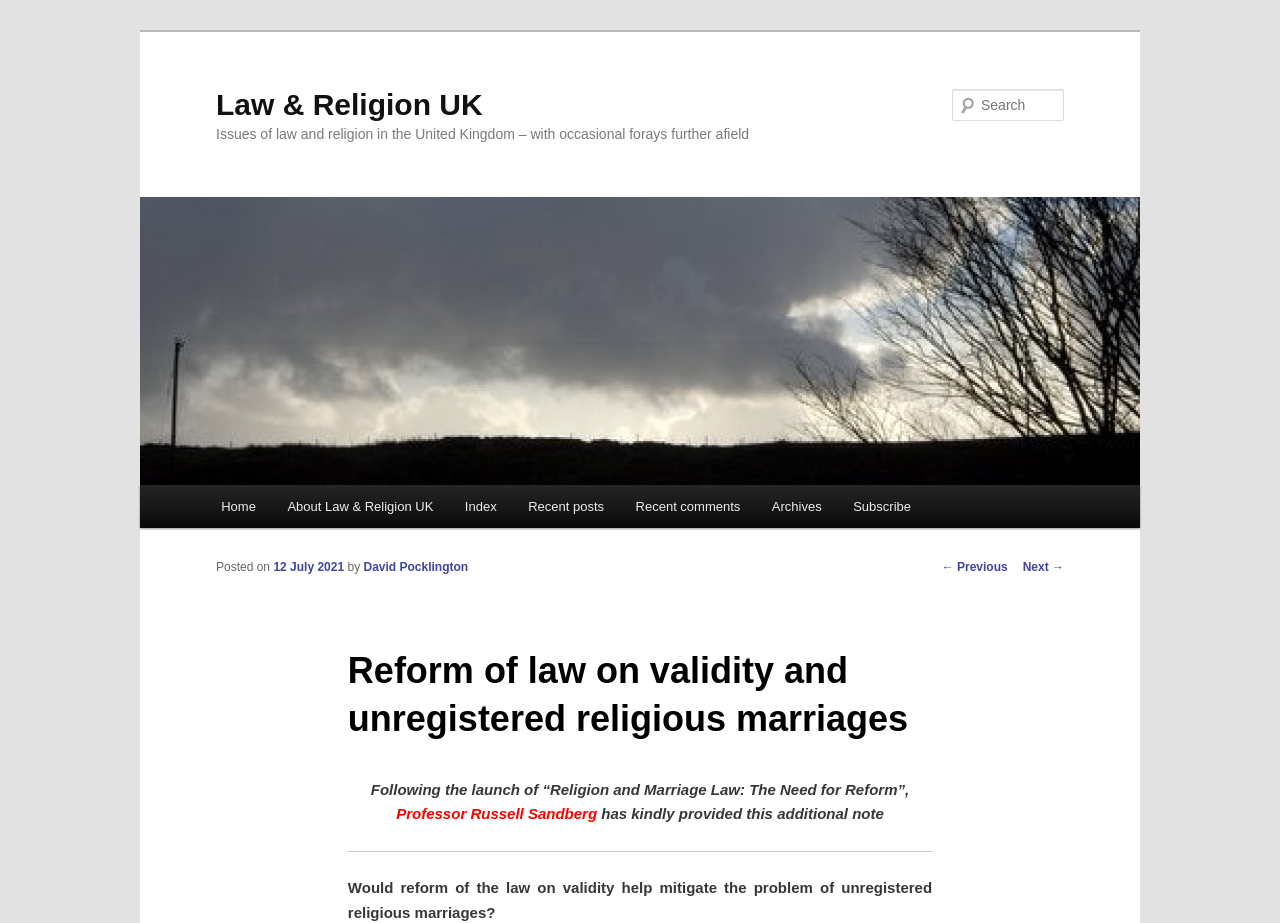Illustrate the webpage thoroughly, mentioning all important details.

The webpage is about Law and Religion in the United Kingdom, with a focus on the reform of law on validity and unregistered religious marriages. At the top left, there is a link to skip to the primary content. Next to it, there is a heading with the title "Law & Religion UK" and a link to the same title. Below this, there is a heading that describes the website's purpose, which is to discuss issues of law and religion in the UK.

On the top right, there is a search bar with a label "Search" and a textbox to input search queries. Below the search bar, there is a main menu with links to various sections of the website, including Home, About, Index, Recent posts, Recent comments, Archives, and Subscribe.

The main content of the webpage is an article about the reform of law on validity and unregistered religious marriages. The article has a heading with the same title as the webpage, and it is followed by a post navigation section with links to previous and next posts. The article itself is divided into sections, with headings and paragraphs of text. There is also an image related to the article, but its content is not described.

The article appears to be a discussion of a report or research paper on the need for reform of the law on validity and unregistered religious marriages, with contributions from Professor Russell Sandberg. The text discusses the problem of unregistered religious marriages and whether reform of the law on validity would help mitigate this problem.